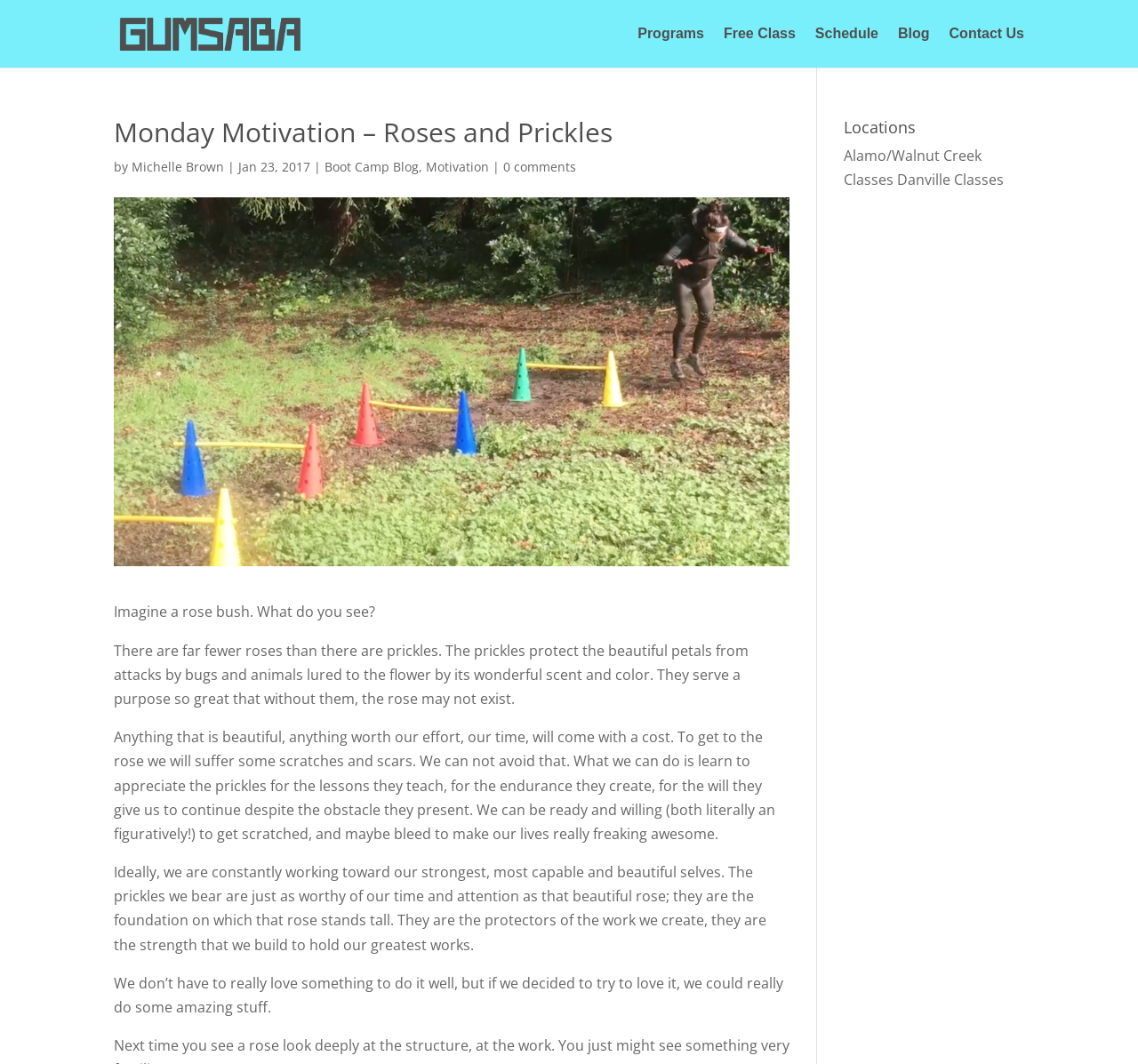Give a concise answer using only one word or phrase for this question:
What is the purpose of the prickles in the rose bush?

To protect the rose